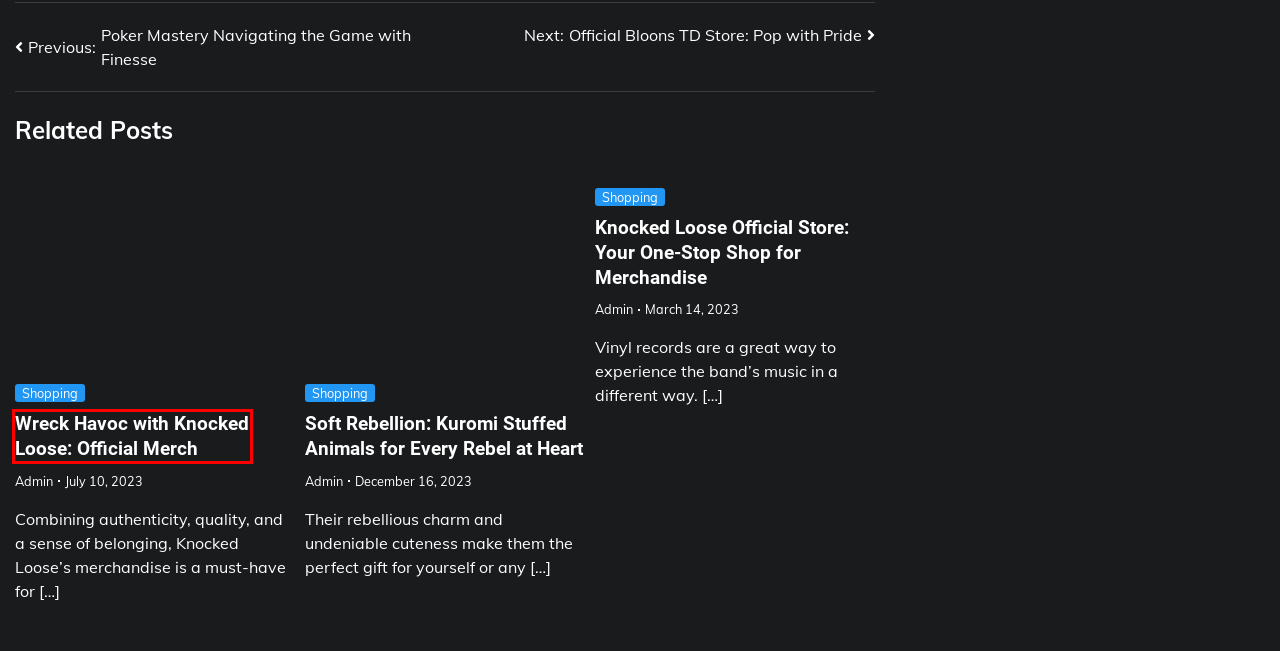You are looking at a screenshot of a webpage with a red bounding box around an element. Determine the best matching webpage description for the new webpage resulting from clicking the element in the red bounding box. Here are the descriptions:
A. Wreck Havoc with Knocked Loose: Official Merch – Good Authority Book
B. Poker Mastery Navigating the Game with Finesse – Good Authority Book
C. Soft Rebellion: Kuromi Stuffed Animals for Every Rebel at Heart – Good Authority Book
D. admin – Good Authority Book
E. Official Bloons TD Store: Pop with Pride – Good Authority Book
F. Blogging – Good Authority Book
G. Shopping – Good Authority Book
H. Knocked Loose Official Store: Your One-Stop Shop for Merchandise – Good Authority Book

A